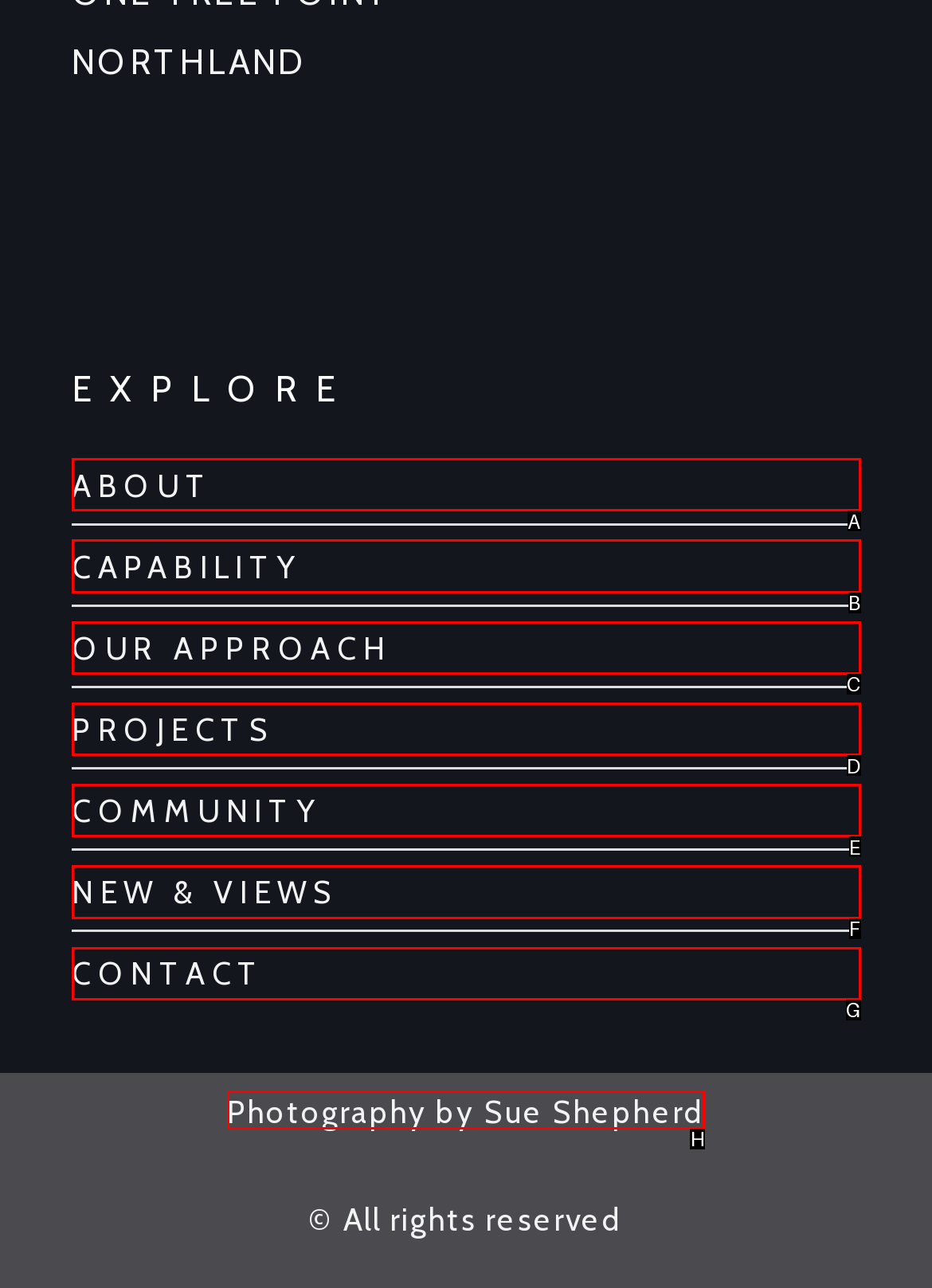Select the option that fits this description: New & Views
Answer with the corresponding letter directly.

F